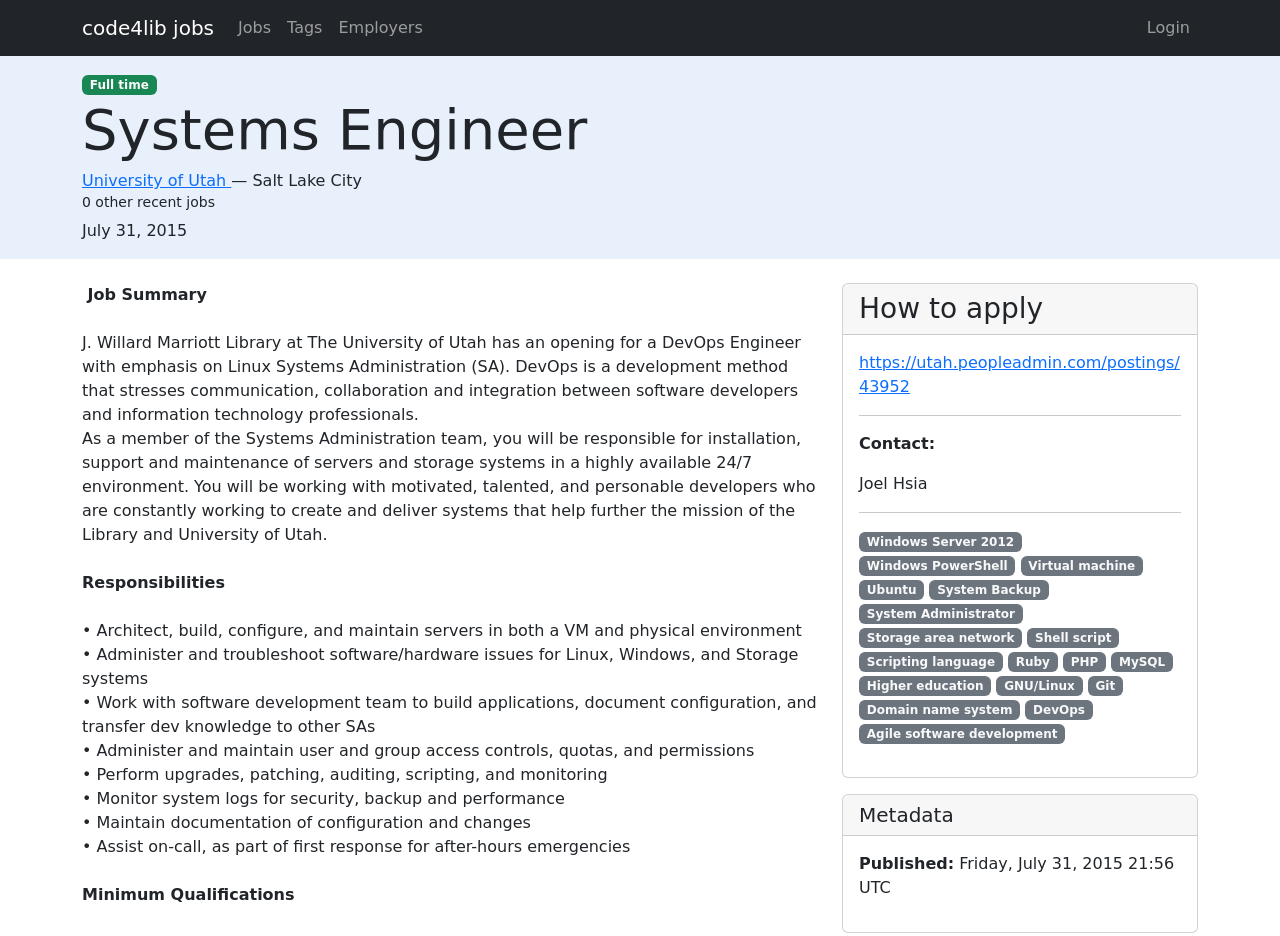Please give a concise answer to this question using a single word or phrase: 
What is the responsibility of the job?

Administer and troubleshoot software/hardware issues